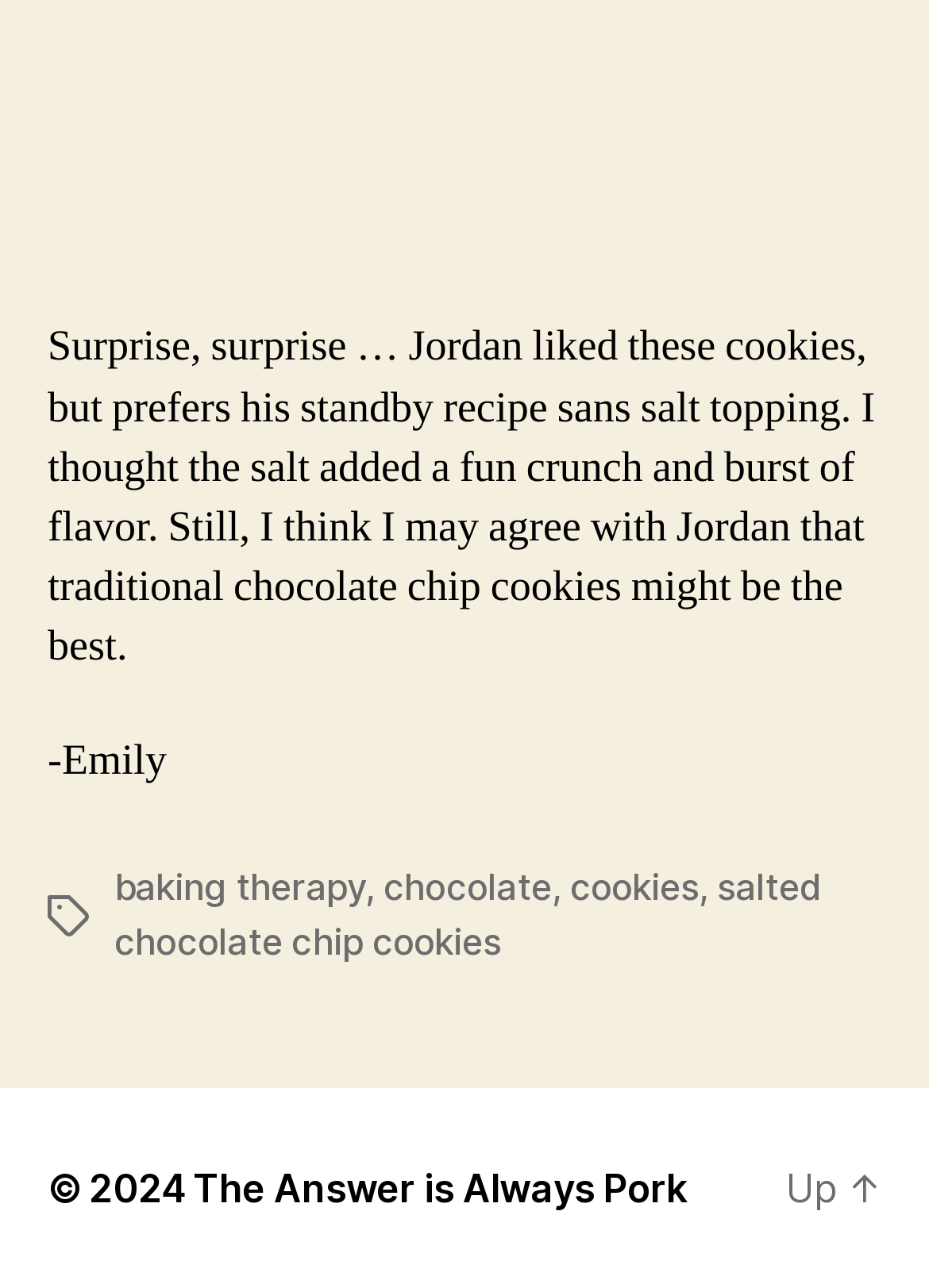Please use the details from the image to answer the following question comprehensively:
How many tags are associated with the recipe?

The tags section lists four tags associated with the recipe: 'baking therapy', 'chocolate', 'cookies', and 'salted chocolate chip cookies'.